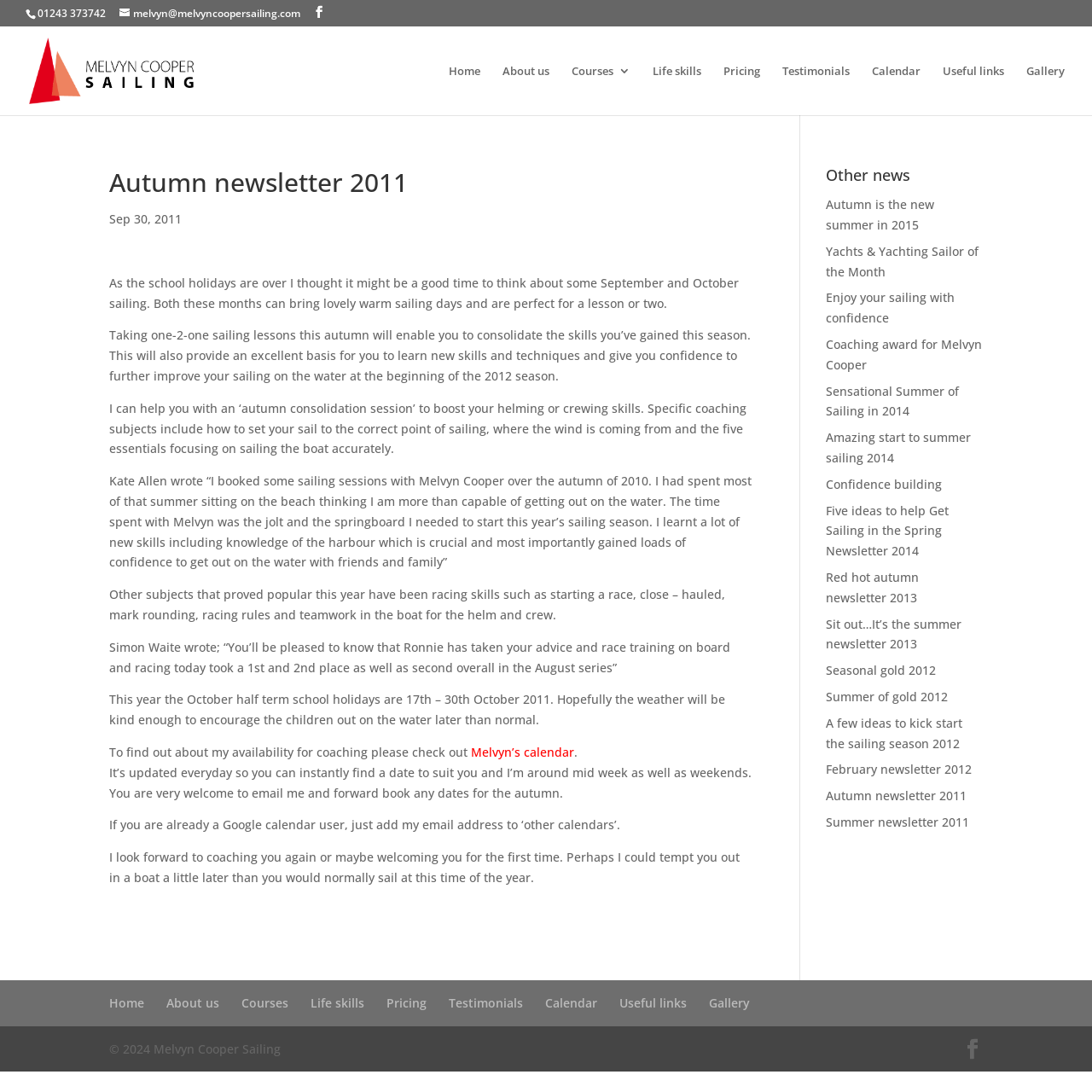What is the email address mentioned on the page?
Offer a detailed and exhaustive answer to the question.

I found the email address by looking at the link element with the content 'melvyn@melvyncoopersailing.com', which is an email address.